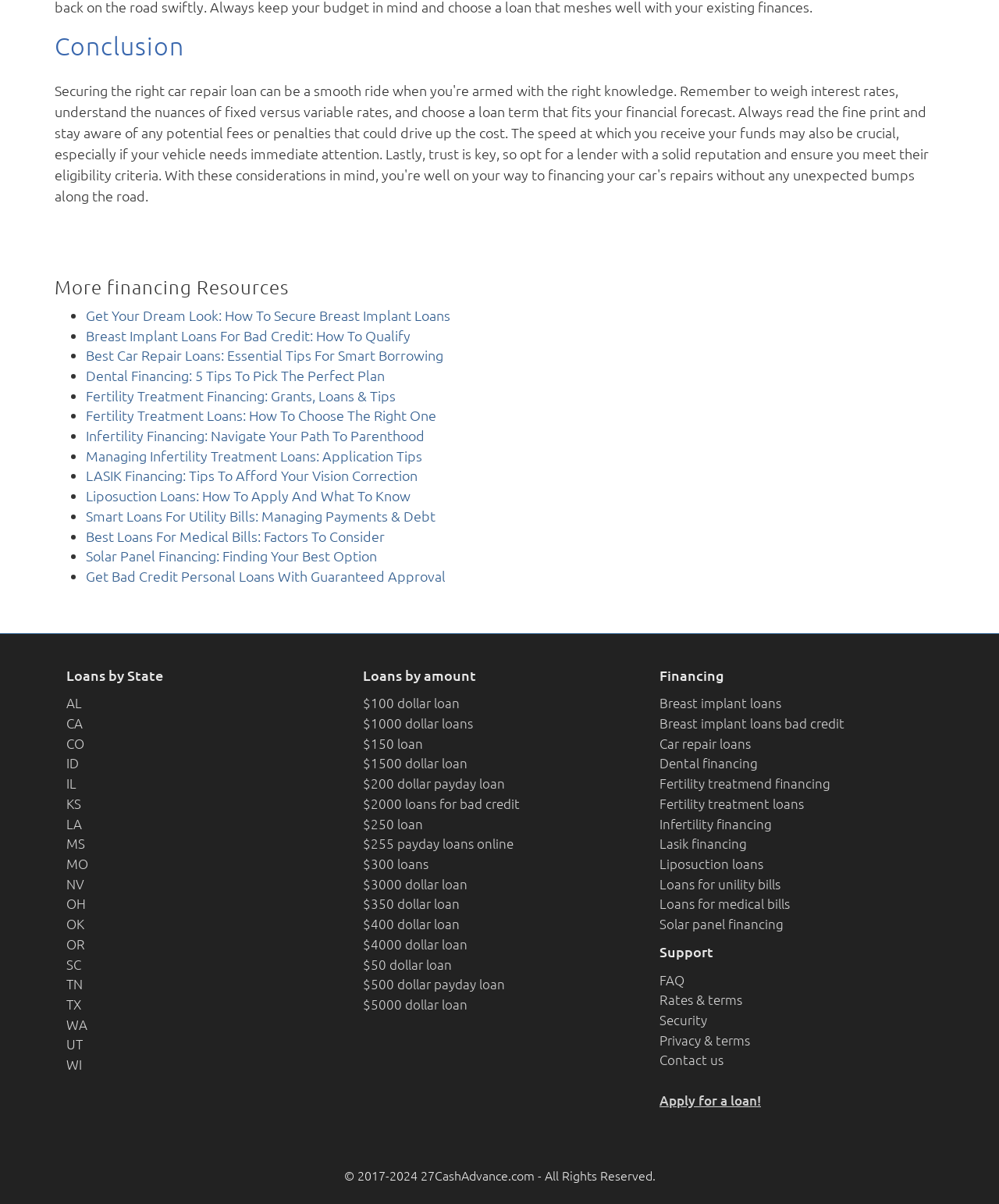Determine the bounding box for the described UI element: "Produse".

None